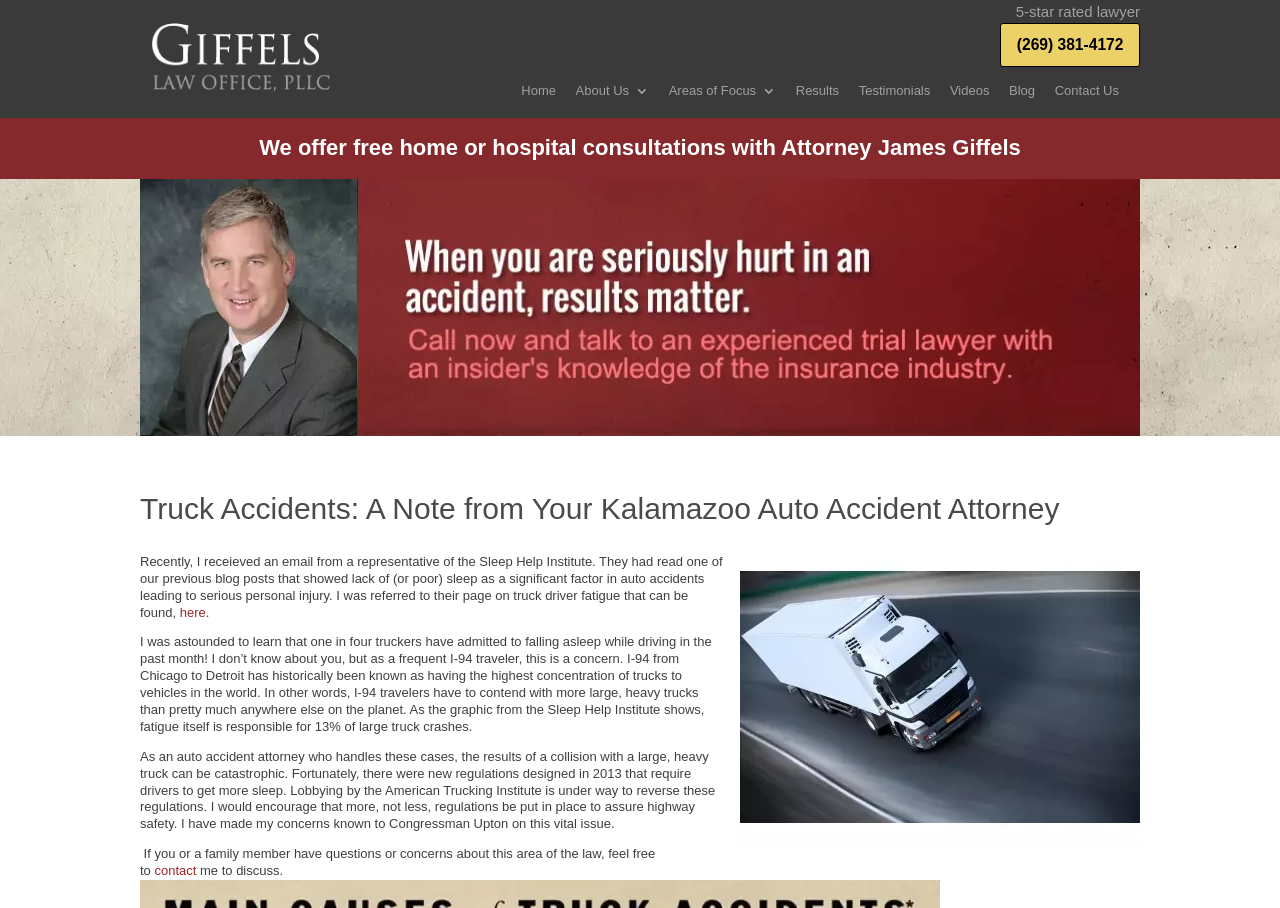Pinpoint the bounding box coordinates of the clickable element to carry out the following instruction: "Learn more about truck accidents."

[0.109, 0.61, 0.565, 0.682]